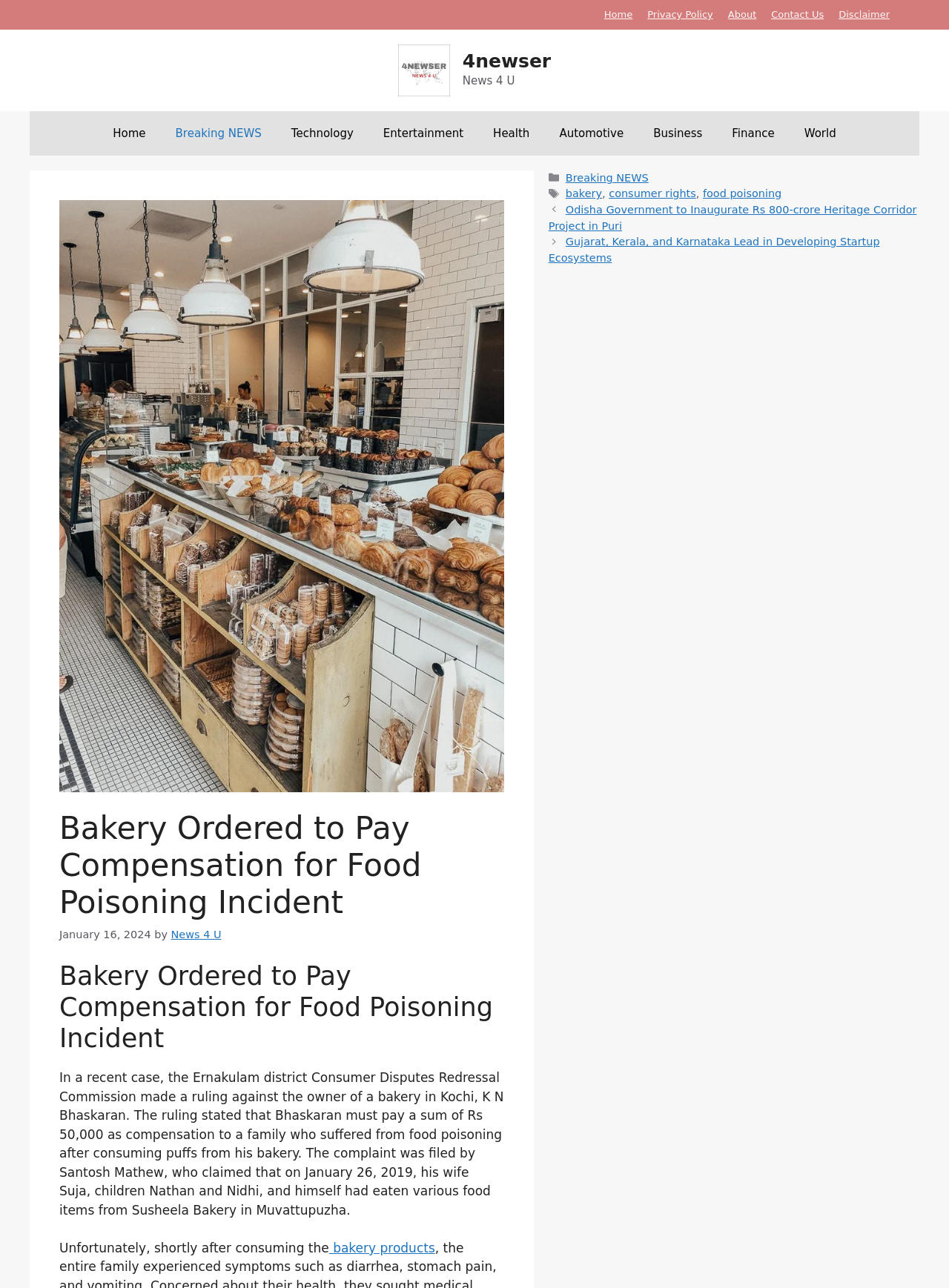Provide the bounding box coordinates of the area you need to click to execute the following instruction: "go to home page".

[0.637, 0.007, 0.667, 0.016]